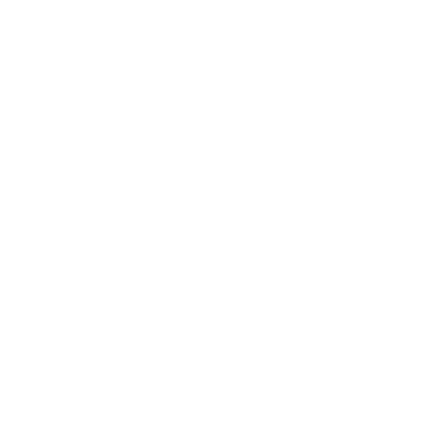What is the purpose of the VOX functionality?
Kindly offer a comprehensive and detailed response to the question.

The VOX functionality in the Rivins Walkie Talkies RV-7 allows for hands-free operation, making it convenient for users to communicate while engaging in outdoor activities.